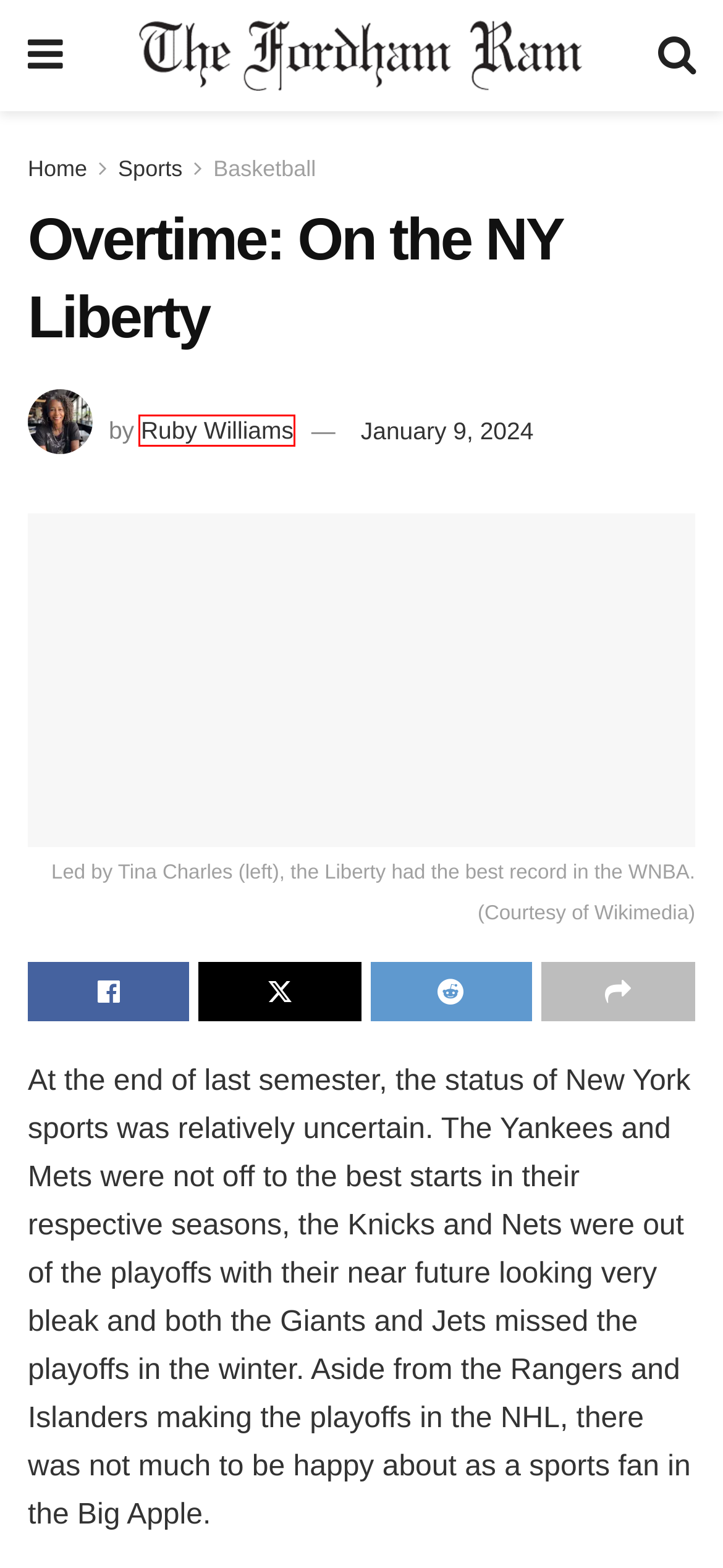Observe the provided screenshot of a webpage with a red bounding box around a specific UI element. Choose the webpage description that best fits the new webpage after you click on the highlighted element. These are your options:
A. Food Archives - The Fordham Ram
B. USG Archives - The Fordham Ram
C. Basketball Archives - The Fordham Ram
D. Ruby Williams, Author at The Fordham Ram
E. The Fordham Ram
F. Editorial Archives - The Fordham Ram
G. Advertise - The Fordham Ram
H. Sports Archives - The Fordham Ram

D